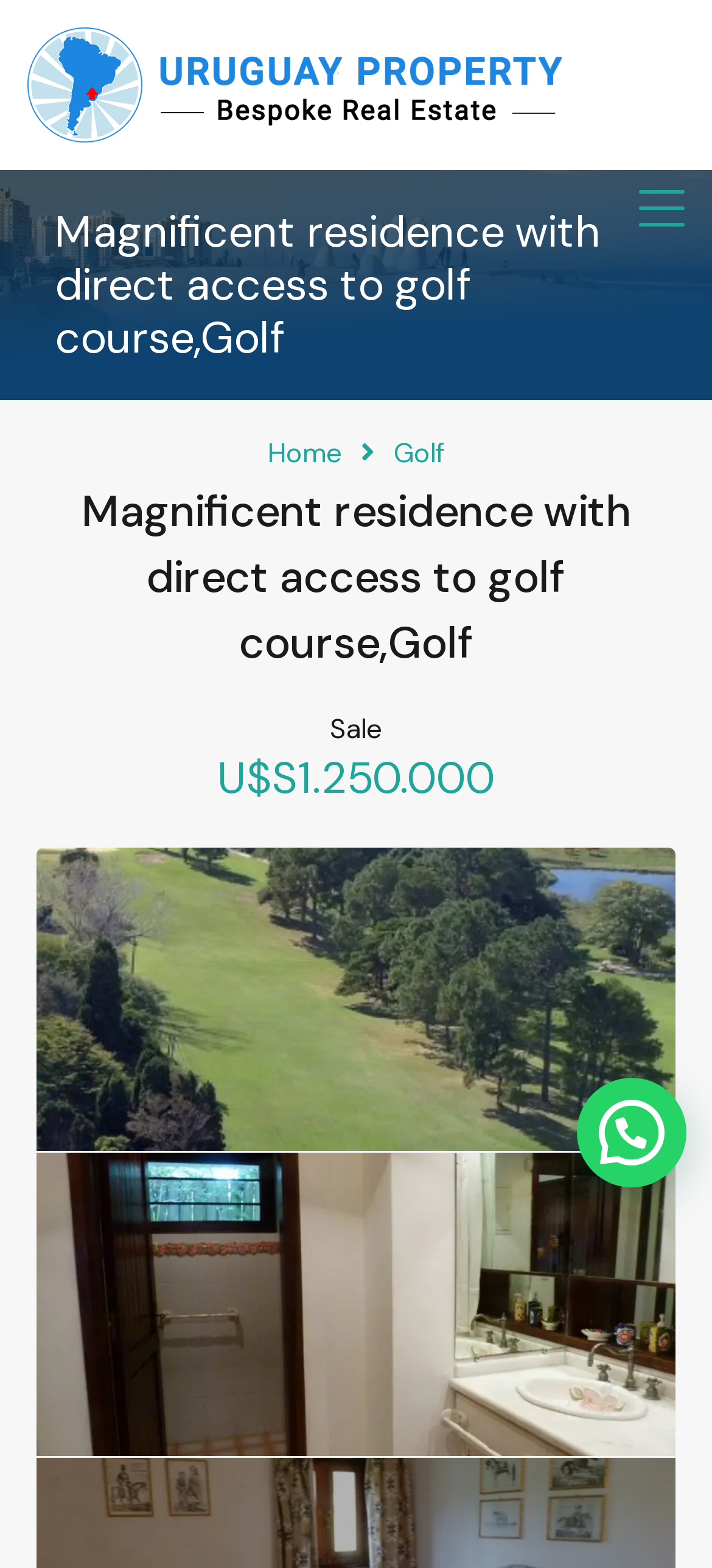Please determine the headline of the webpage and provide its content.

Magnificent residence with direct access to golf course,Golf